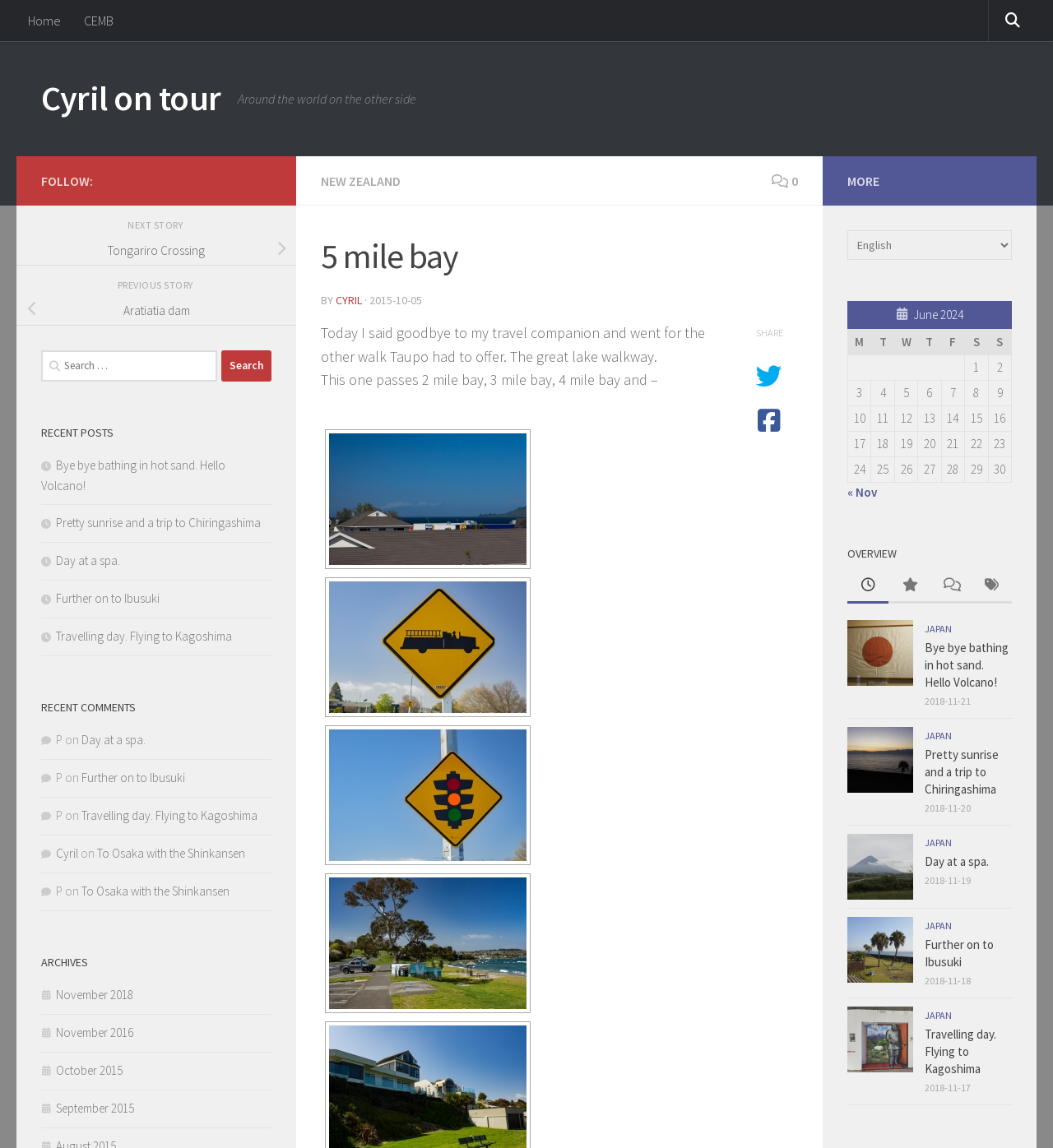Please determine the bounding box coordinates for the element that should be clicked to follow these instructions: "View the '5 mile bay' post".

[0.305, 0.201, 0.758, 0.246]